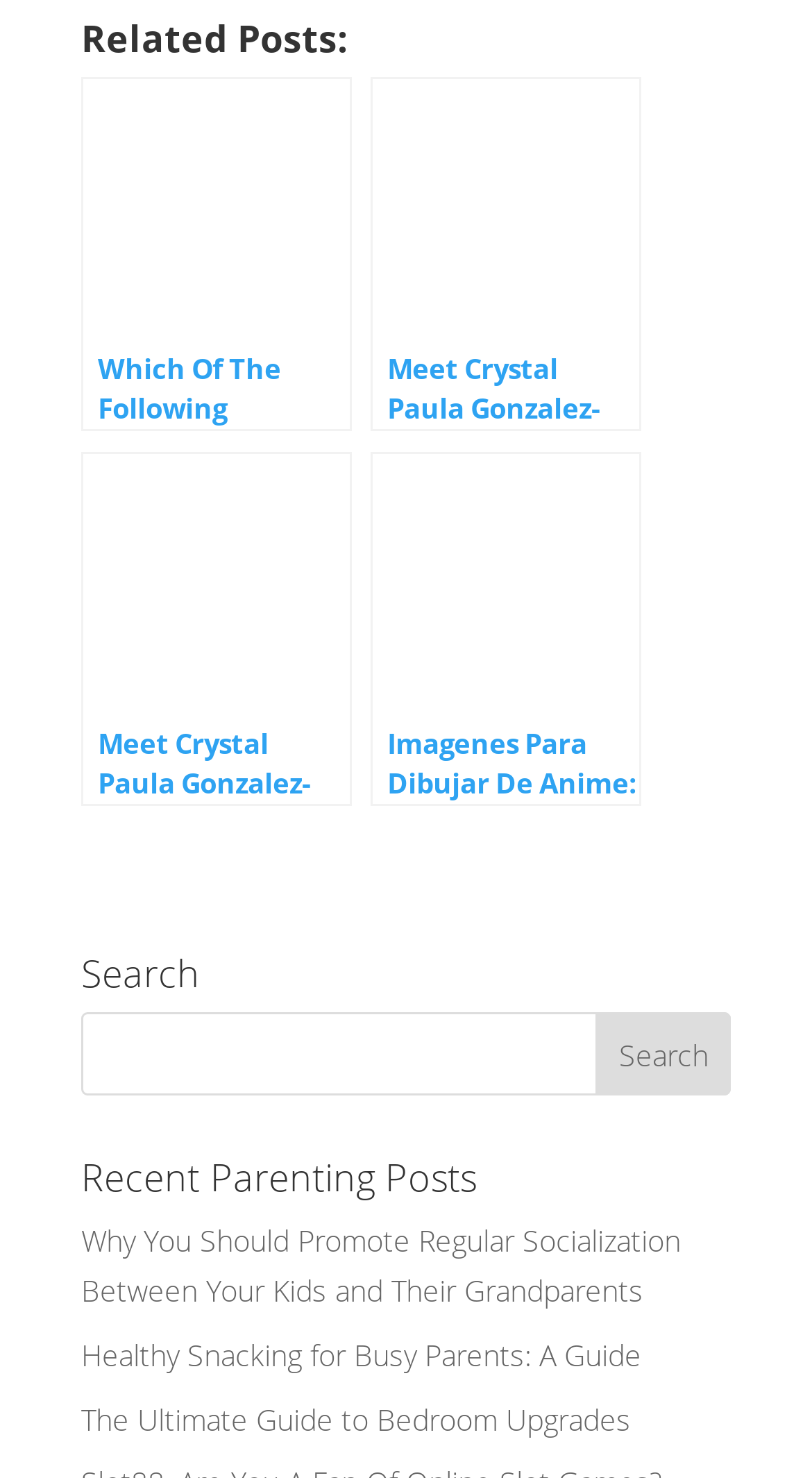How many images are there in the related posts section?
Provide a comprehensive and detailed answer to the question.

I counted the number of image elements under the 'Related Posts:' heading, and found four images corresponding to each of the four link elements.